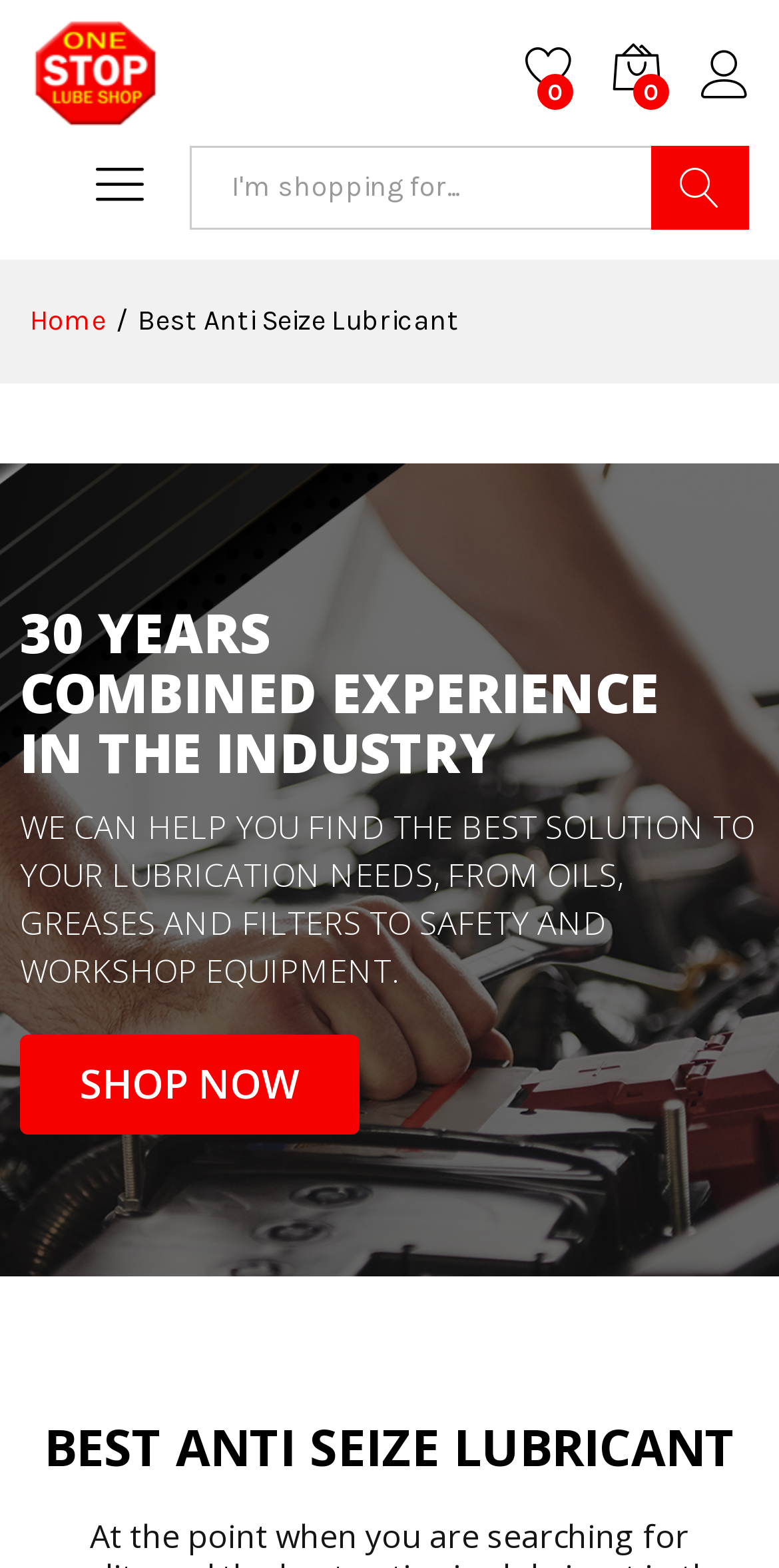Select the bounding box coordinates of the element I need to click to carry out the following instruction: "Go to home page".

[0.038, 0.194, 0.136, 0.215]